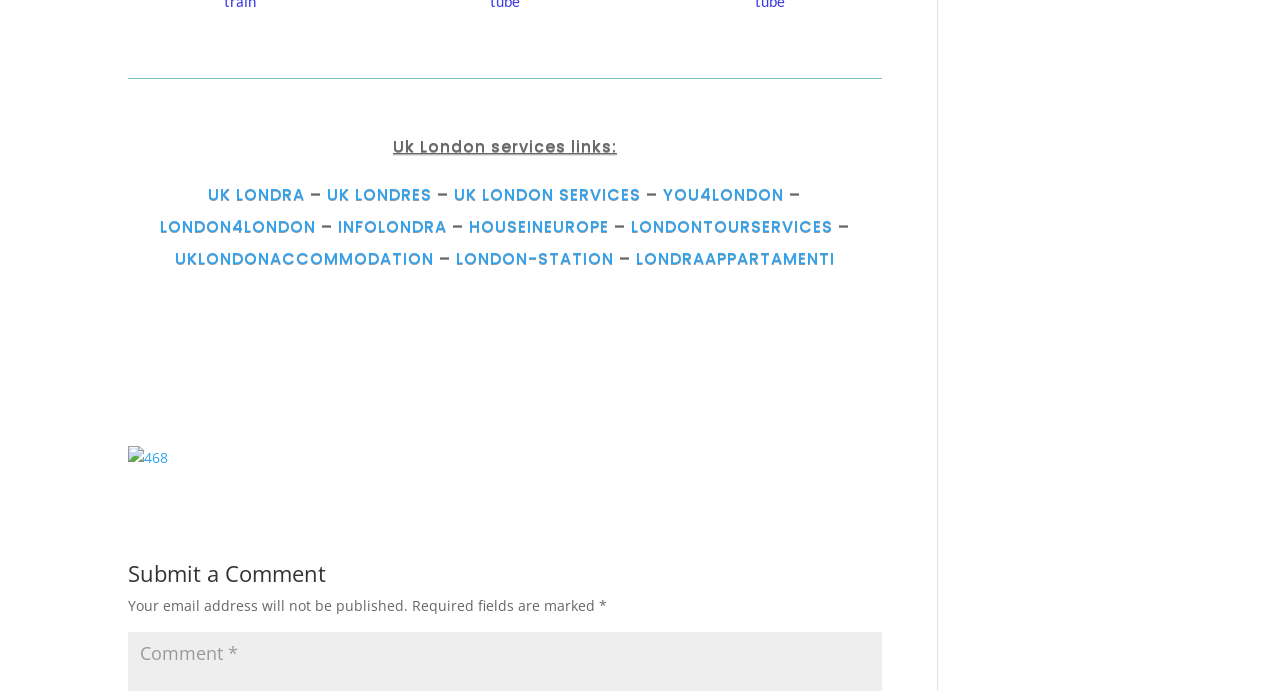What is the symbol on the link at the bottom left of the webpage?
Examine the image and provide an in-depth answer to the question.

I found the link element with bounding box coordinates [0.202, 0.442, 0.277, 0.581] and determined that it contains the symbol ''.